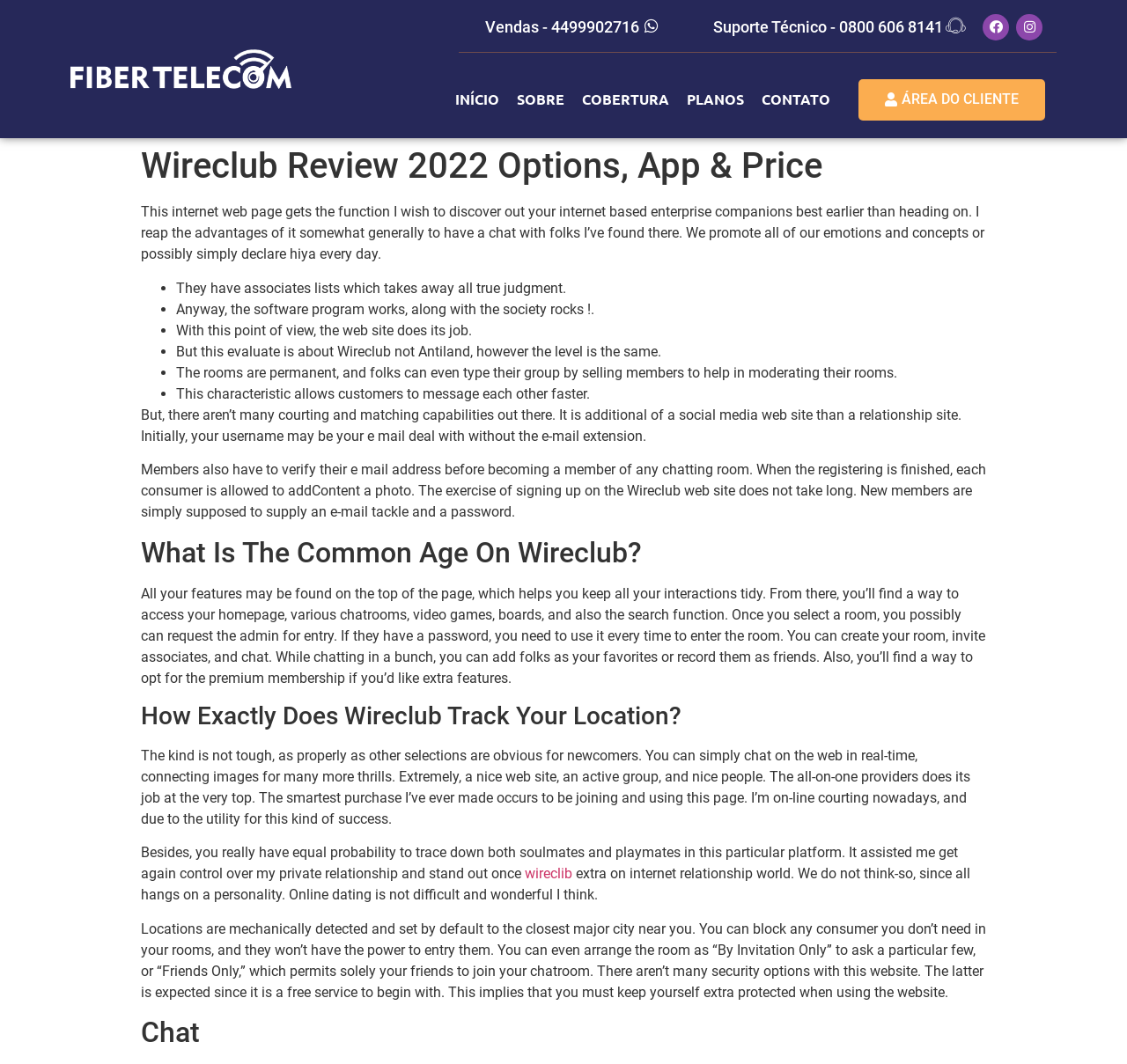Illustrate the webpage with a detailed description.

This webpage is a review of Wireclub, a social media platform, with a focus on its features, functionality, and user experience. At the top of the page, there are several links to social media platforms, including Facebook and Instagram, as well as a navigation menu with options such as "INÍCIO", "SOBRE", "COBERTURA", "PLANOS", and "CONTATO". 

Below the navigation menu, there is a button labeled "ÁREA DO CLIENTE" and a heading that reads "Wireclub Review 2022 Options, App & Price". 

The main content of the page is divided into several sections, each with a heading and a list of bullet points or paragraphs of text. The sections discuss the features and functionality of Wireclub, including its chat rooms, user profiles, and security features. 

There are several paragraphs of text that provide a personal review of Wireclub, discussing the user's experience with the platform and its benefits. The text is written in a conversational tone and includes personal anecdotes and opinions. 

Throughout the page, there are several links to other pages or websites, including a link to "wireclib" at the bottom of the page. Overall, the page provides a detailed review of Wireclub and its features, as well as a personal perspective on the platform's benefits and drawbacks.